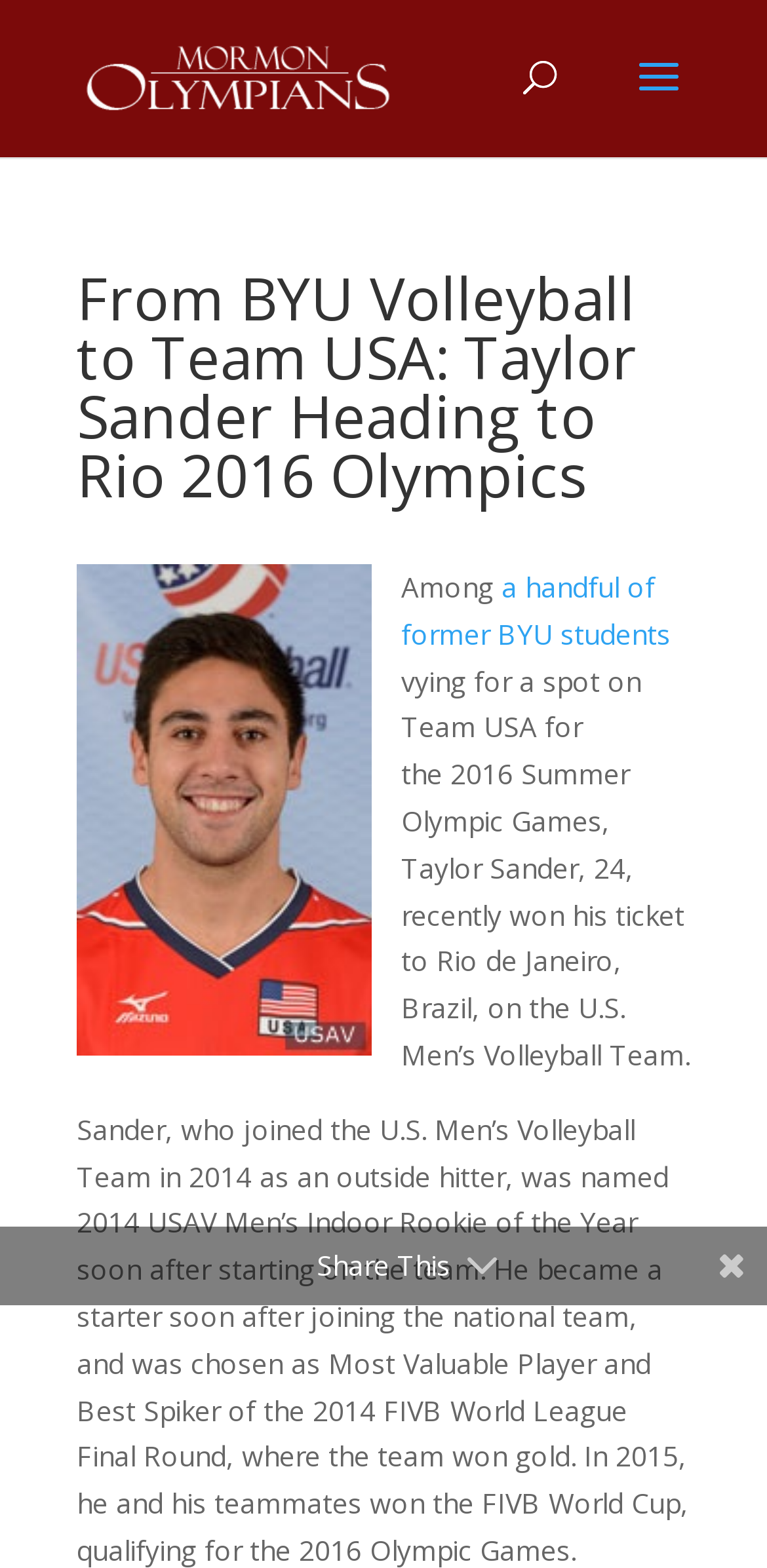Respond to the question below with a single word or phrase:
What is Taylor Sander doing?

Heading to Rio 2016 Olympics